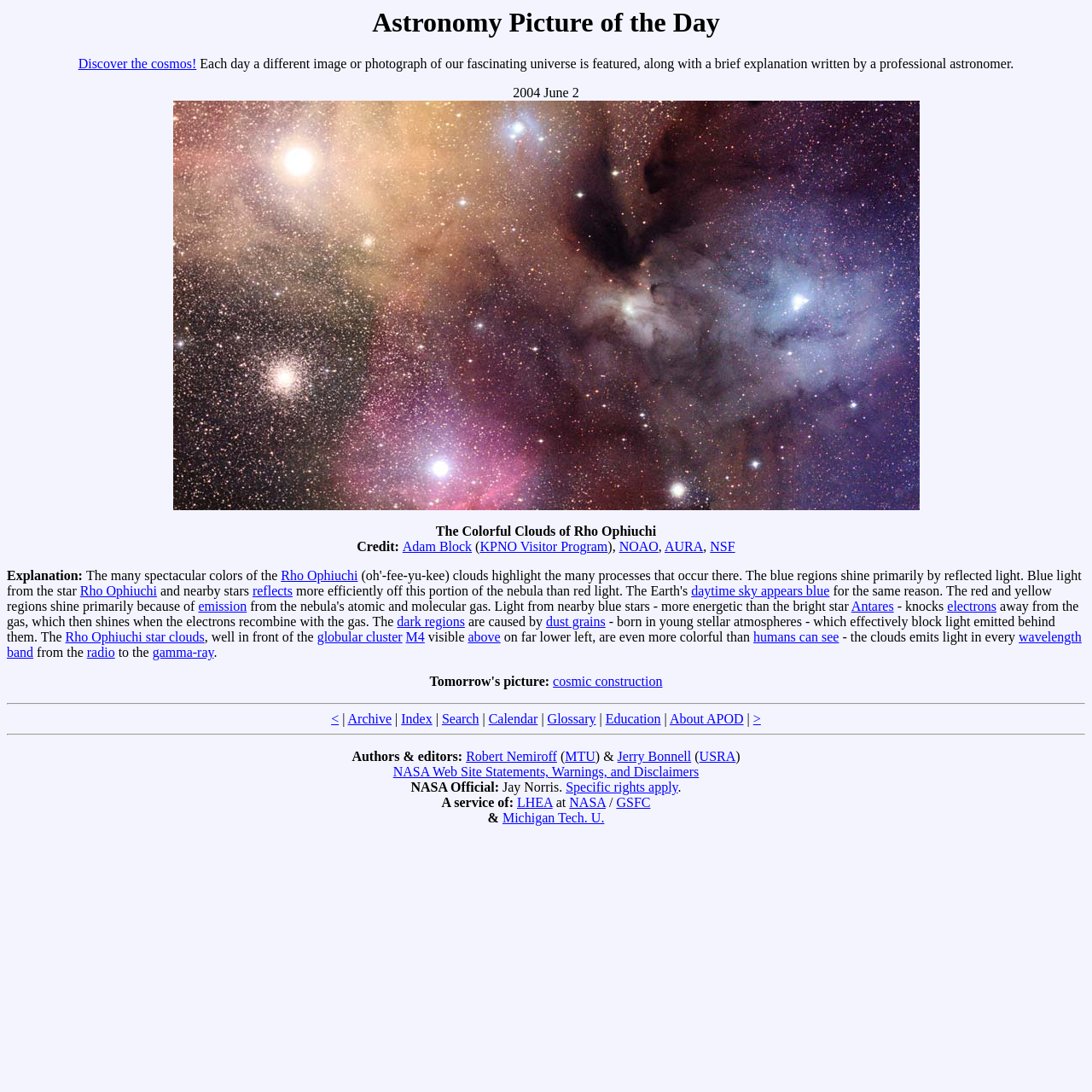Please identify the bounding box coordinates of the clickable element to fulfill the following instruction: "Click on the image to download the highest resolution version available.". The coordinates should be four float numbers between 0 and 1, i.e., [left, top, right, bottom].

[0.158, 0.093, 0.842, 0.468]